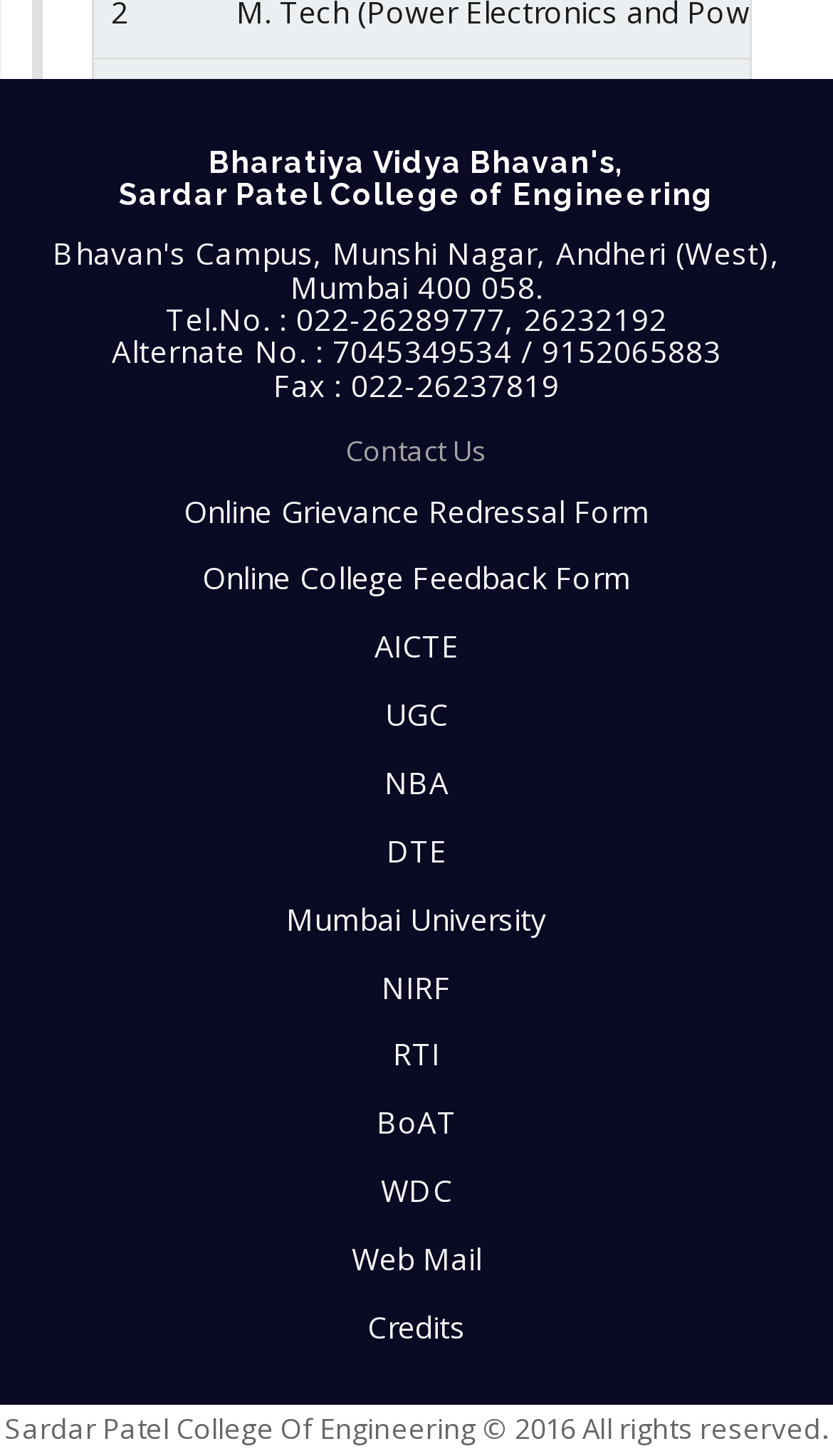Can you find the bounding box coordinates for the element to click on to achieve the instruction: "open Web Mail"?

[0.038, 0.841, 0.962, 0.888]